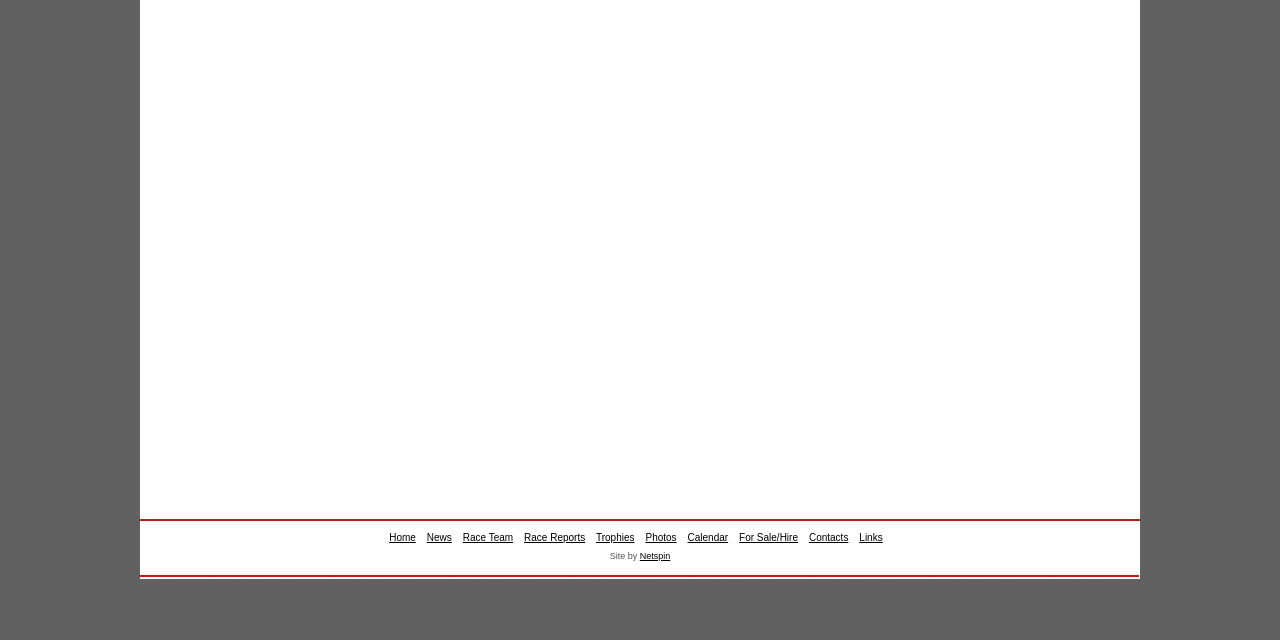Given the description "Calendar", provide the bounding box coordinates of the corresponding UI element.

[0.537, 0.831, 0.569, 0.848]